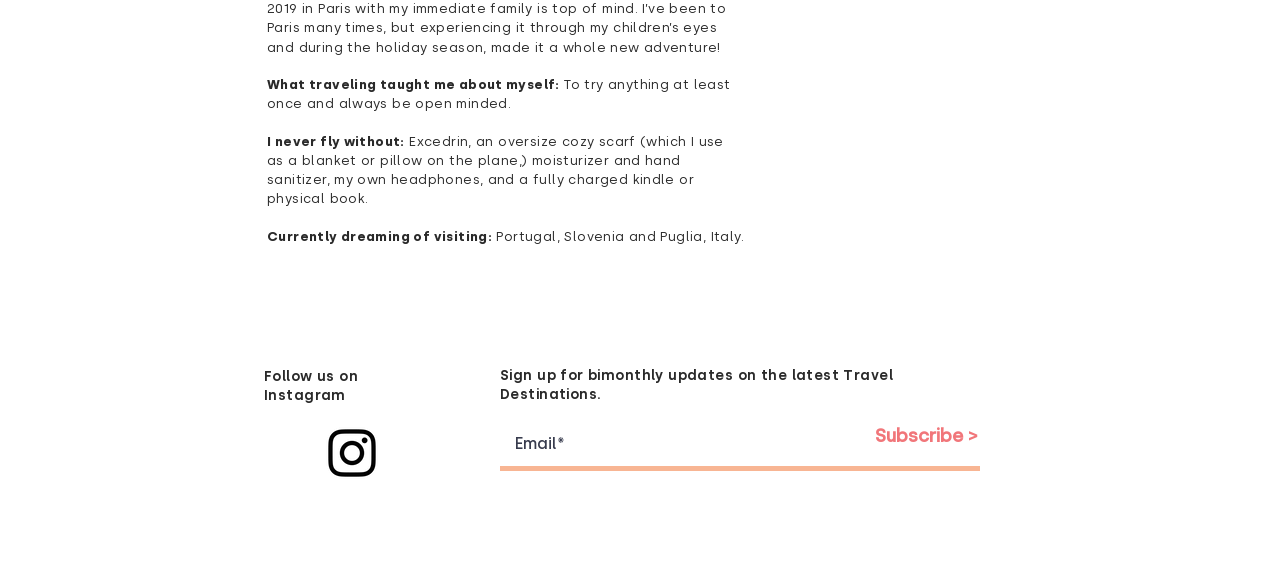Please specify the bounding box coordinates in the format (top-left x, top-left y, bottom-right x, bottom-right y), with all values as floating point numbers between 0 and 1. Identify the bounding box of the UI element described by: aria-label="Instagram"

[0.25, 0.73, 0.3, 0.841]